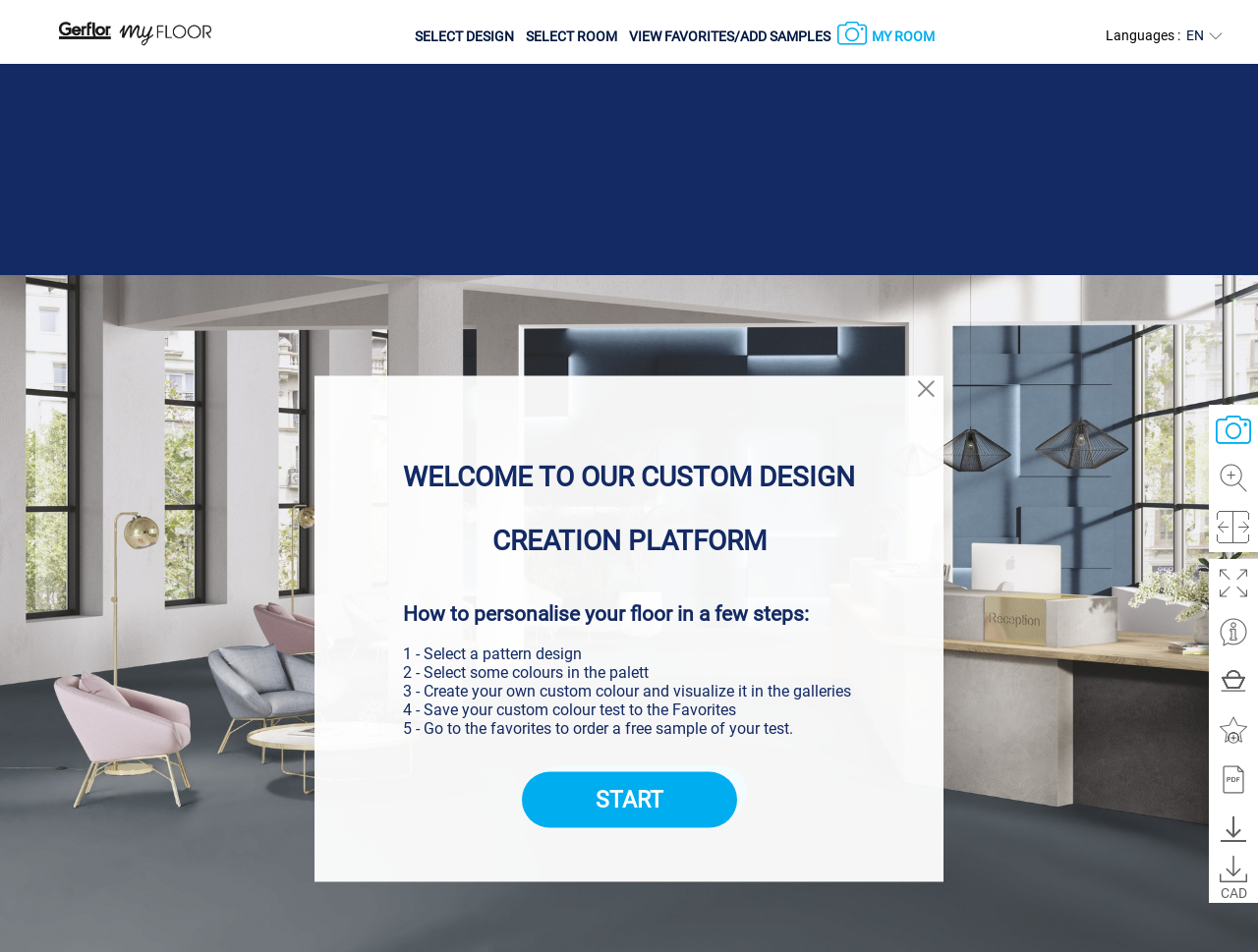What is the main purpose of this platform?
Using the screenshot, give a one-word or short phrase answer.

Custom design creation